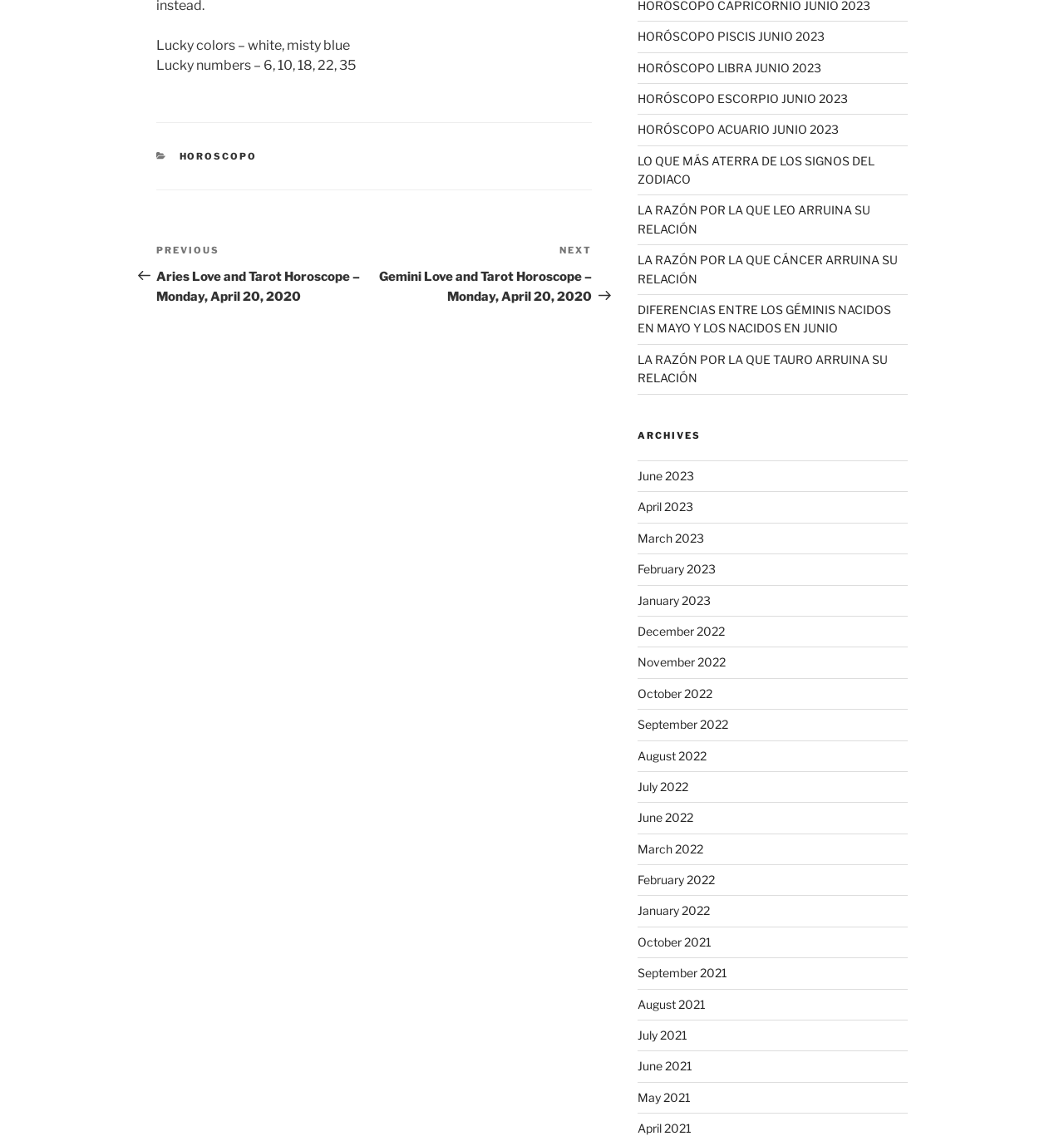How many links are there in the 'ARCHIVES' section?
Give a comprehensive and detailed explanation for the question.

The 'ARCHIVES' section is headed by the heading element 'ARCHIVES', and it contains 24 link elements, each representing a different month and year, such as 'June 2023', 'April 2023', and so on.